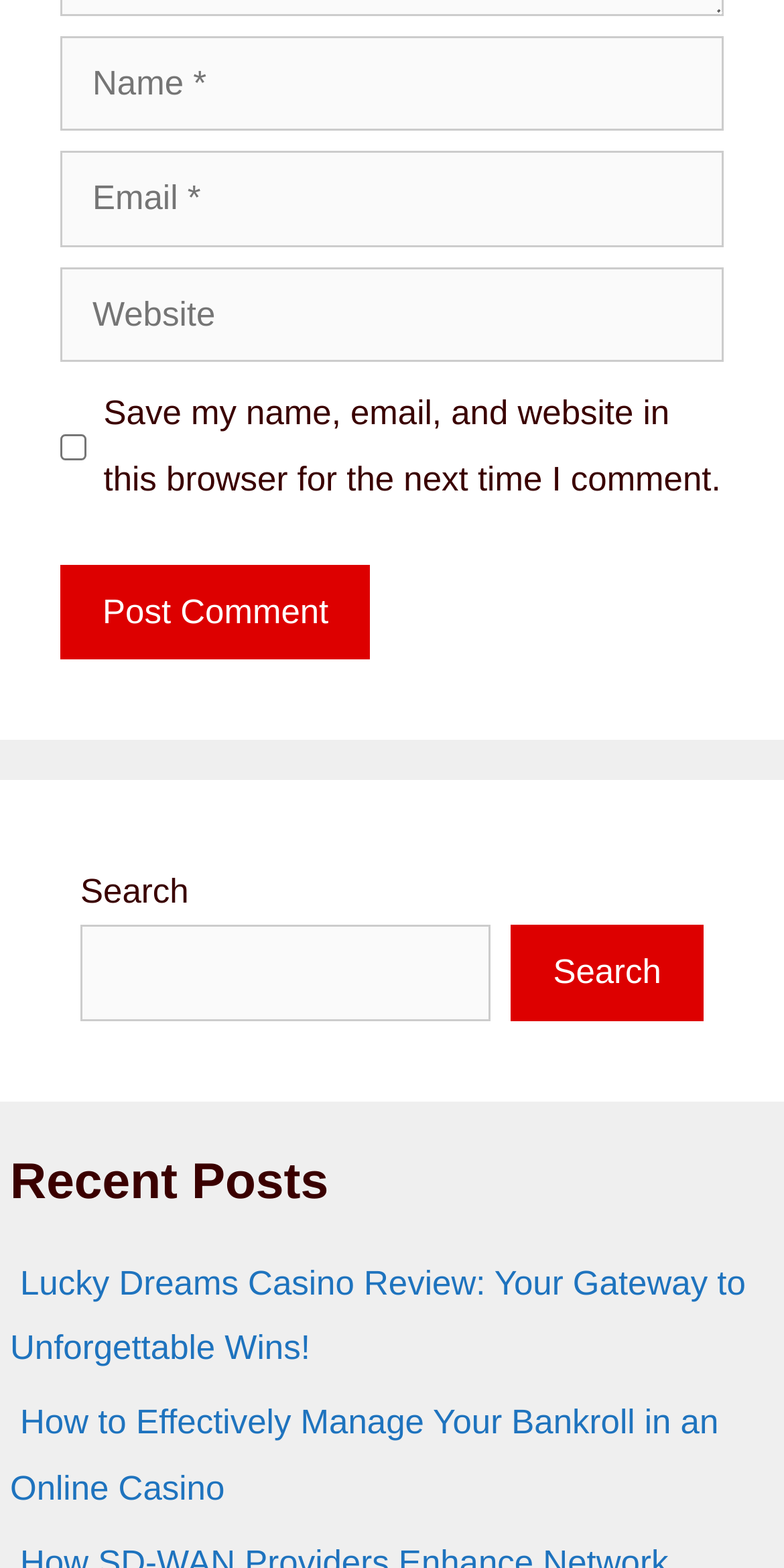What is the purpose of the checkbox?
Based on the image, respond with a single word or phrase.

Save comment info